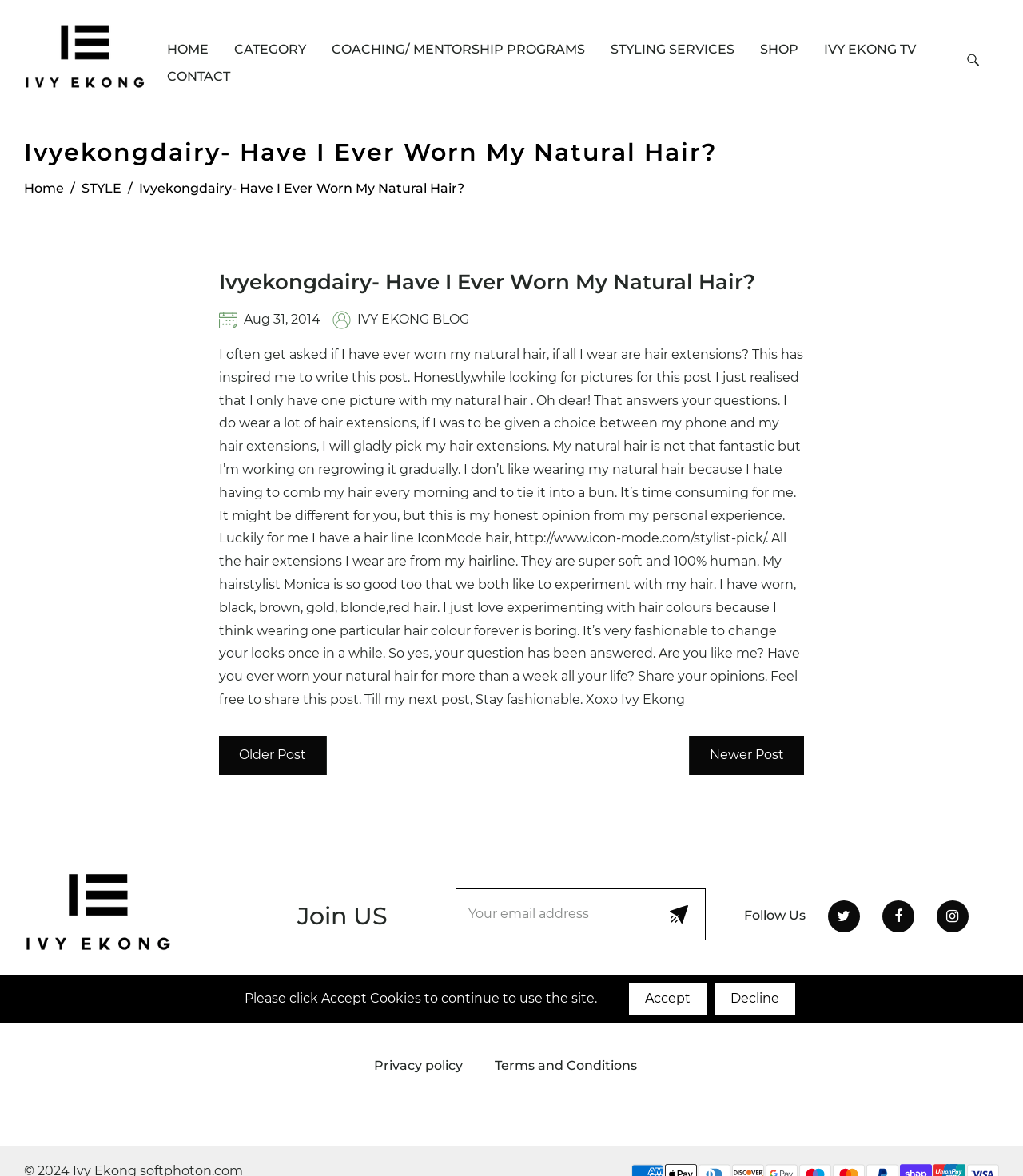What is the author's name?
Please answer the question as detailed as possible based on the image.

The author's name is mentioned in the top-left corner of the webpage, where it says 'Ivy Ekong' and also in the article section where it says 'IVY EKONG BLOG'.